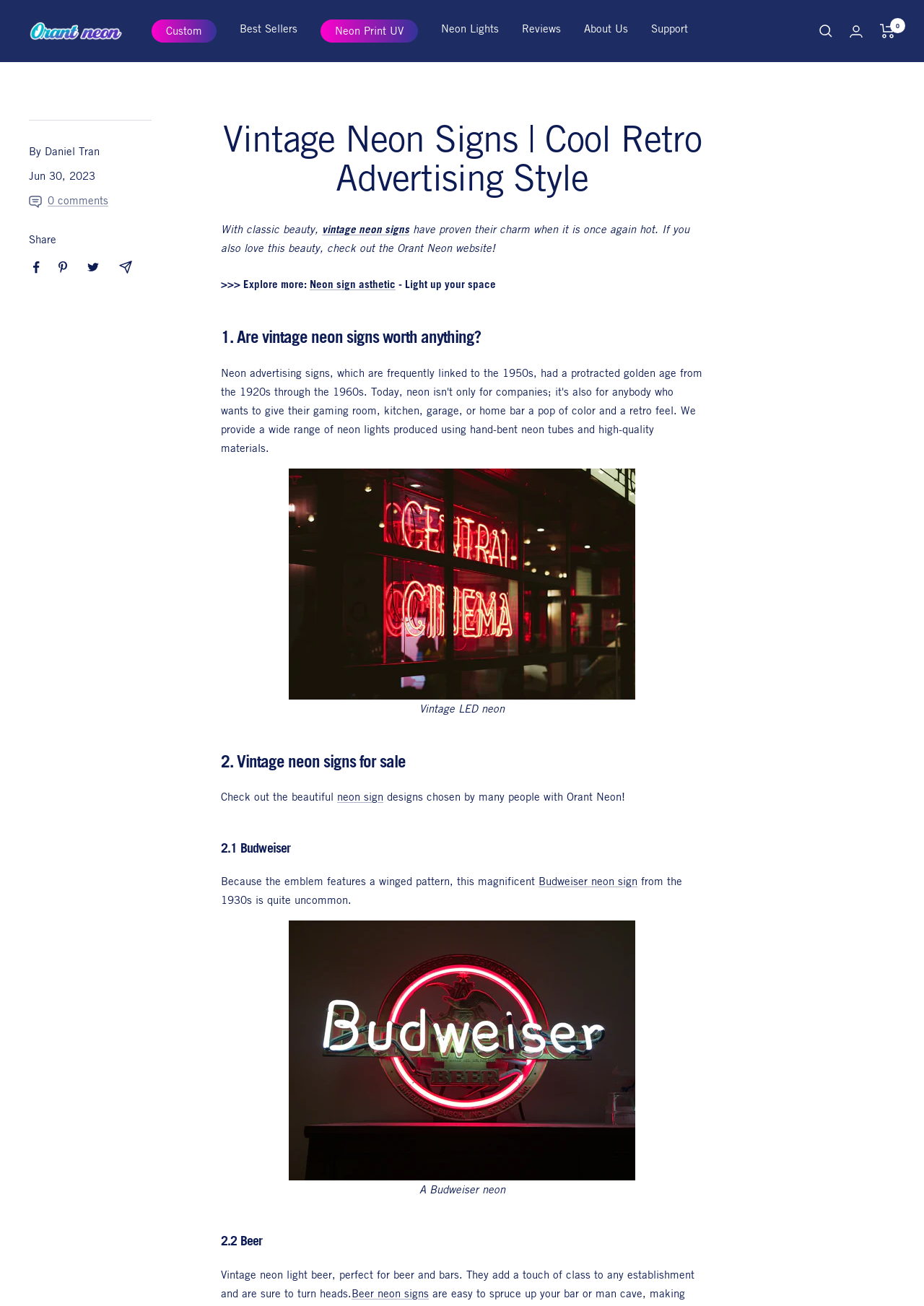Determine the bounding box coordinates of the clickable region to follow the instruction: "Click on the 'Click here' link to visit the Shu Uemura tab".

None